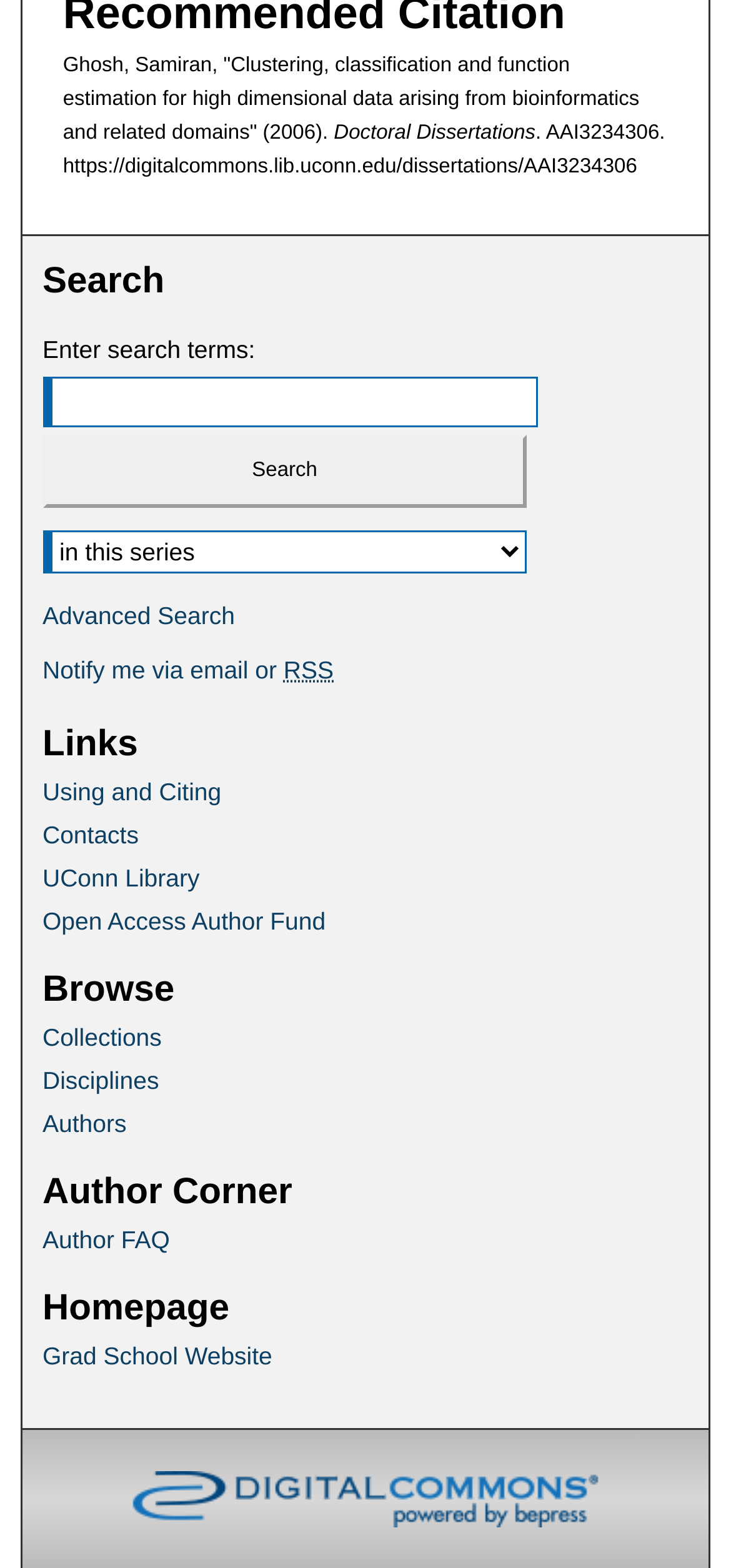Given the element description Using and Citing, predict the bounding box coordinates for the UI element in the webpage screenshot. The format should be (top-left x, top-left y, bottom-right x, bottom-right y), and the values should be between 0 and 1.

[0.058, 0.496, 0.674, 0.514]